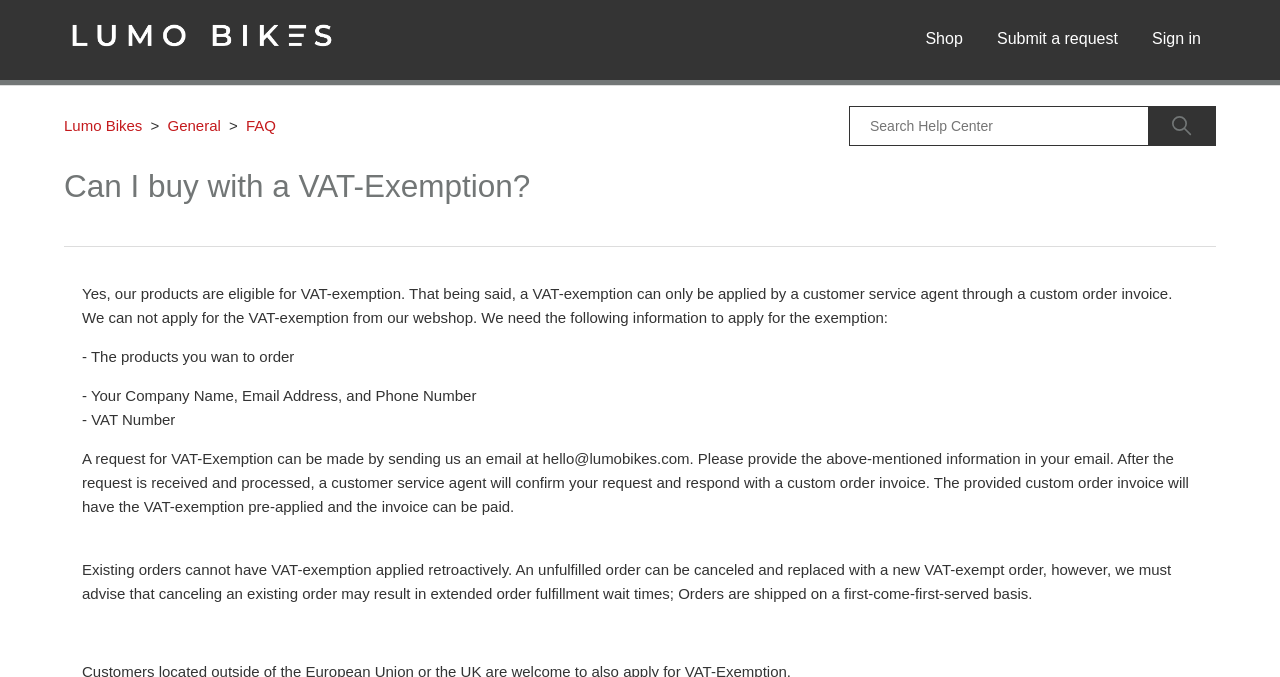Using the webpage screenshot, locate the HTML element that fits the following description and provide its bounding box: "Submit a request".

[0.767, 0.0, 0.885, 0.118]